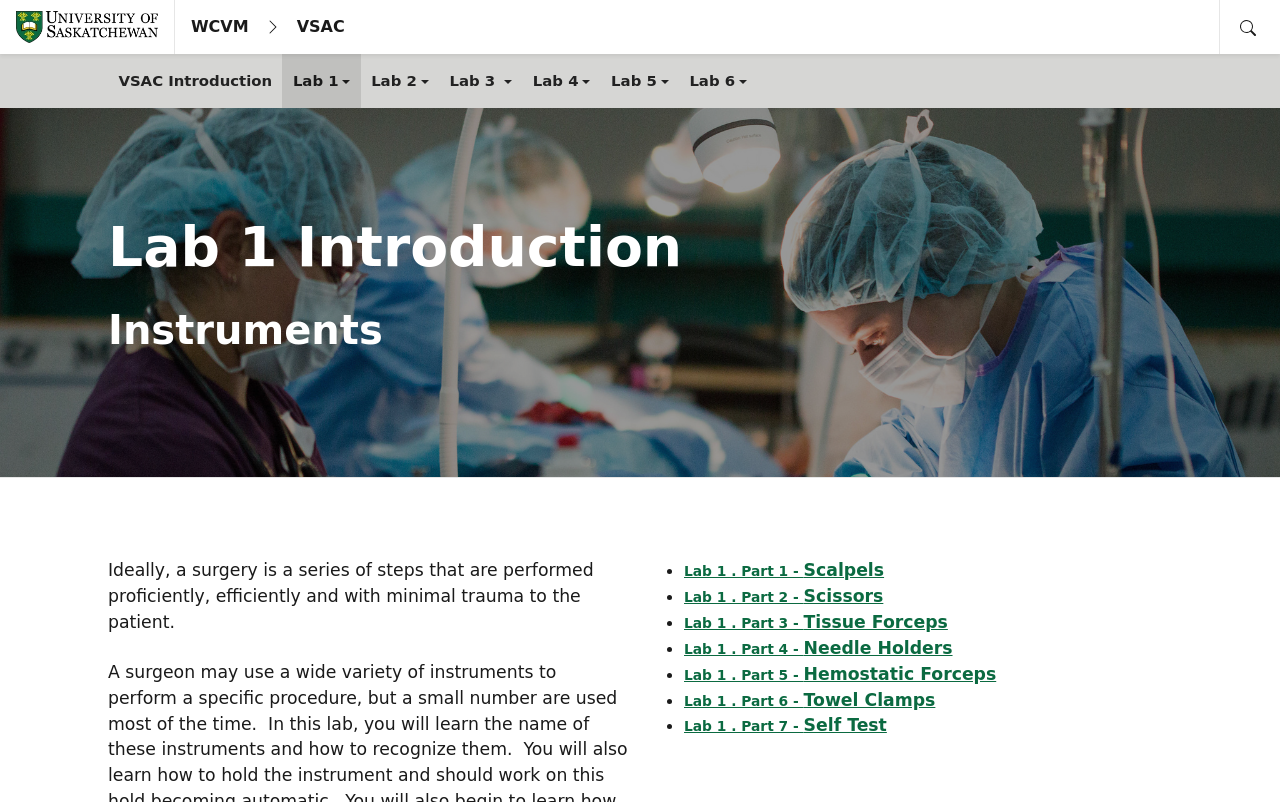Extract the text of the main heading from the webpage.

Lab 1 Introduction